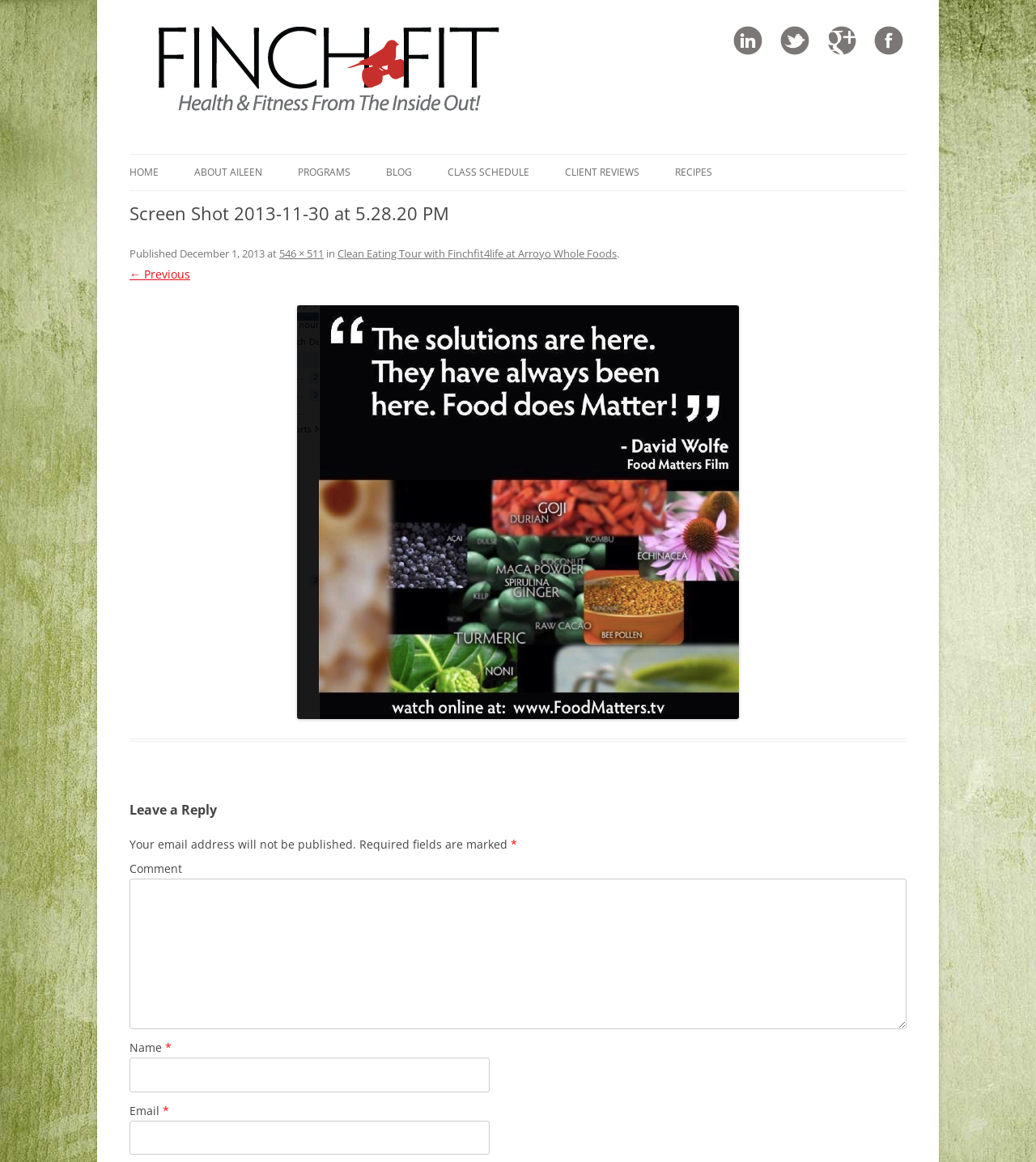What is the name of the website?
From the image, respond using a single word or phrase.

FinchFit4Life.com